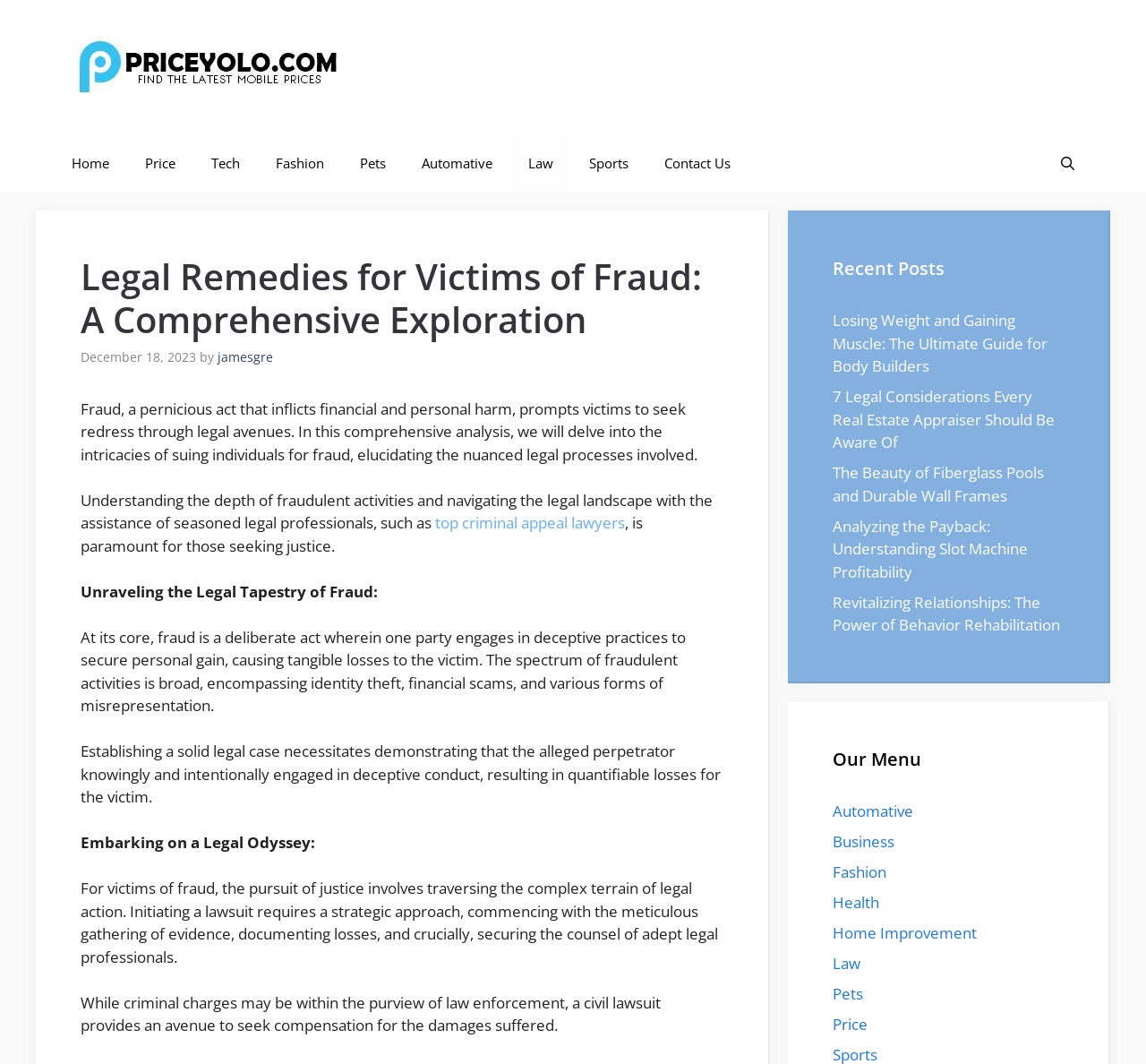Please locate the bounding box coordinates of the region I need to click to follow this instruction: "Visit the 'top criminal appeal lawyers' website".

[0.38, 0.482, 0.545, 0.501]